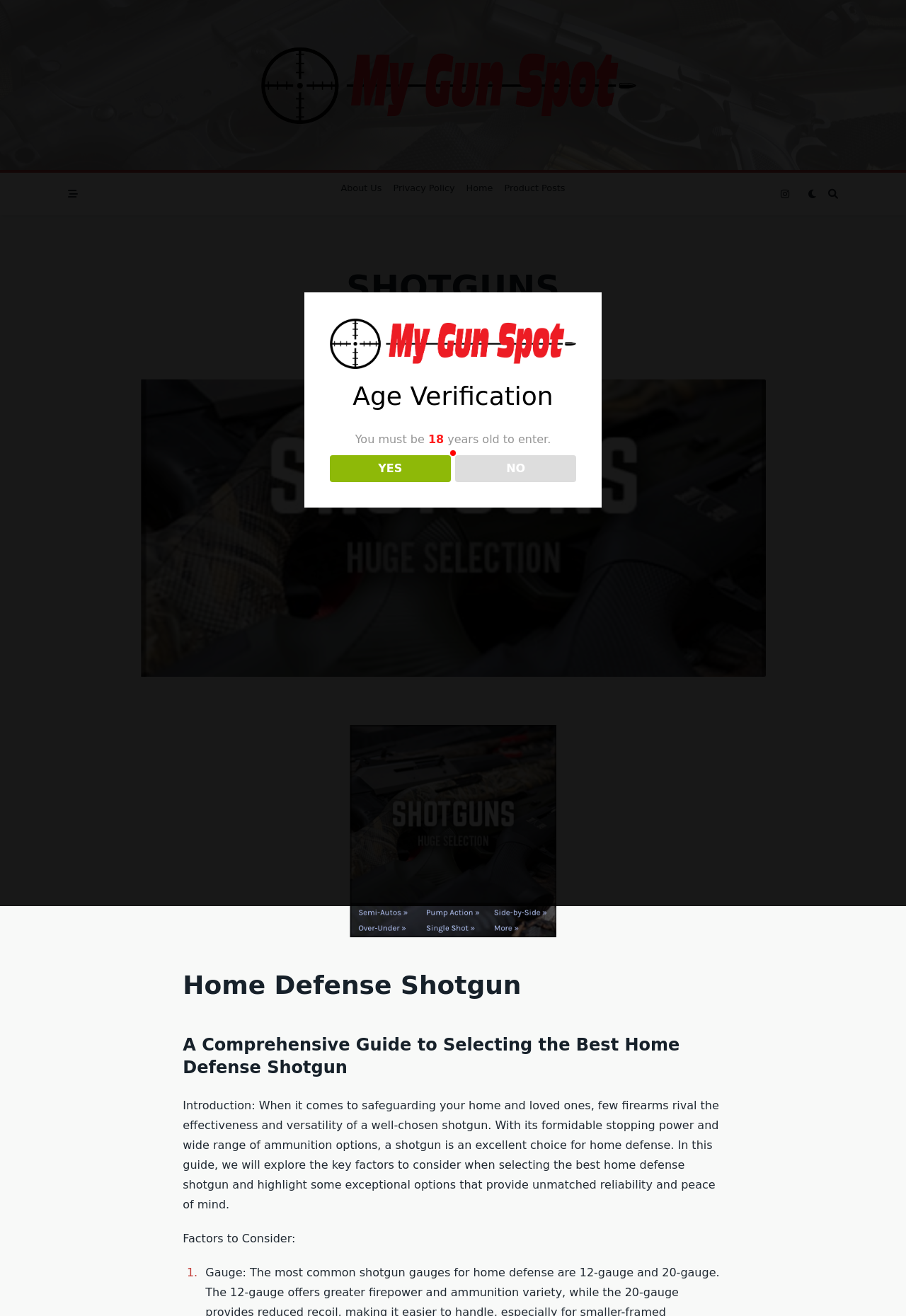What is the topic of the comprehensive guide on the webpage?
Please give a detailed and elaborate explanation in response to the question.

The comprehensive guide on the webpage is about selecting the best home defense shotgun, and it explores the key factors to consider when making a selection.